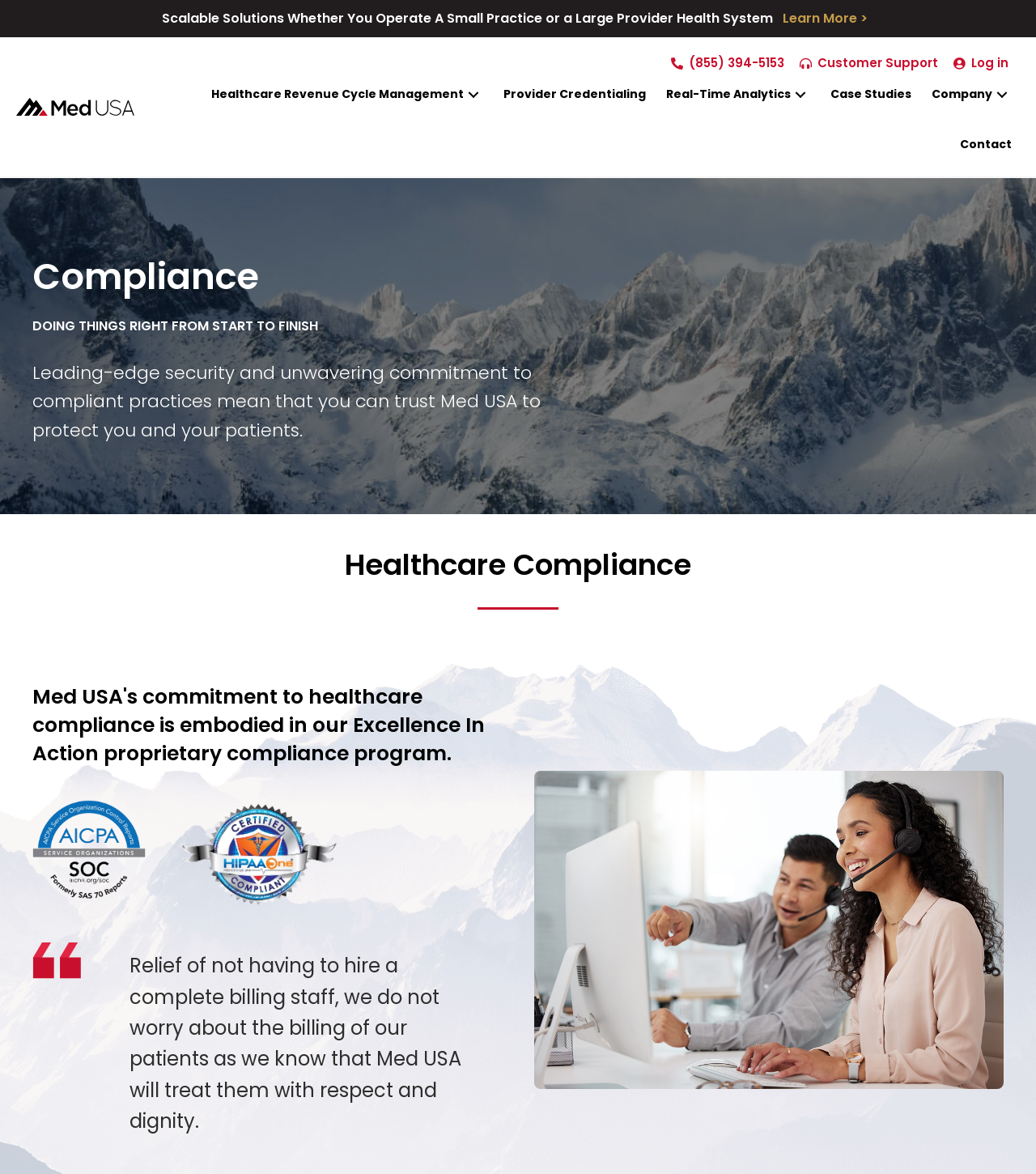Specify the bounding box coordinates of the element's region that should be clicked to achieve the following instruction: "Click on NEWS". The bounding box coordinates consist of four float numbers between 0 and 1, in the format [left, top, right, bottom].

None